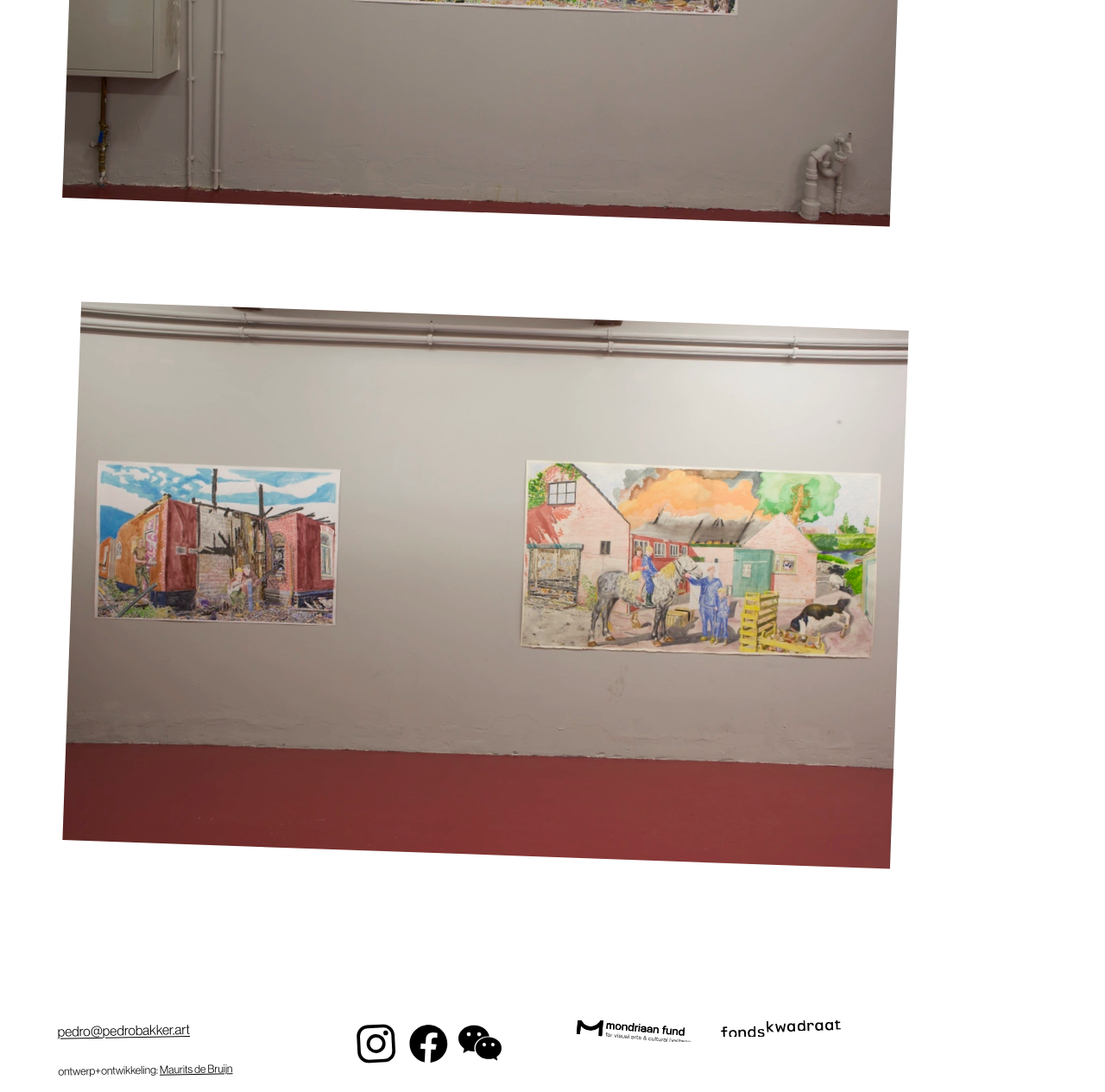What are the two organizations mentioned at the bottom of the page?
Look at the image and answer with only one word or phrase.

Mondriaan fonds and Fonds Kwadraat